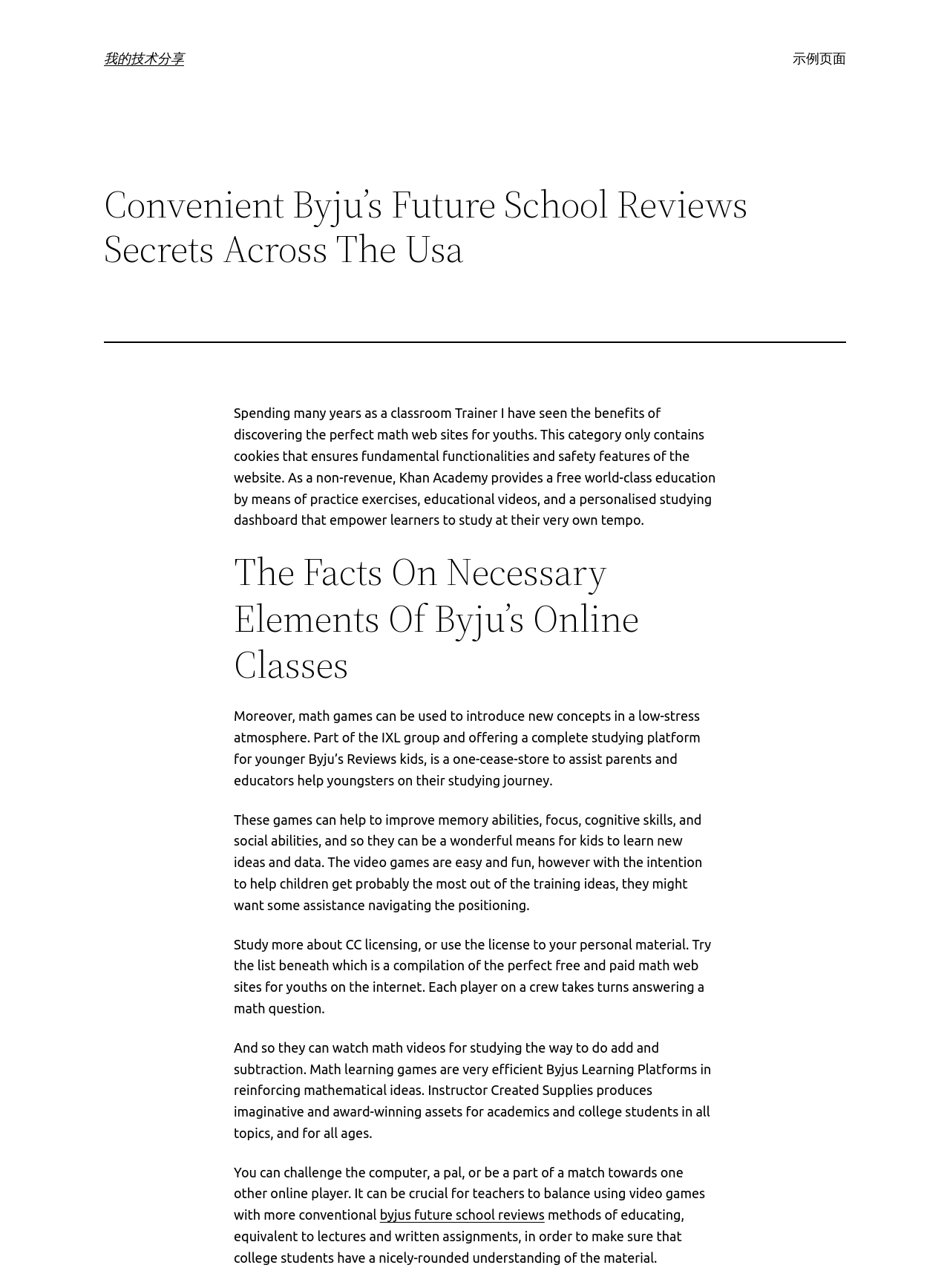Determine the bounding box for the UI element that matches this description: "我的技术分享".

[0.109, 0.039, 0.194, 0.051]